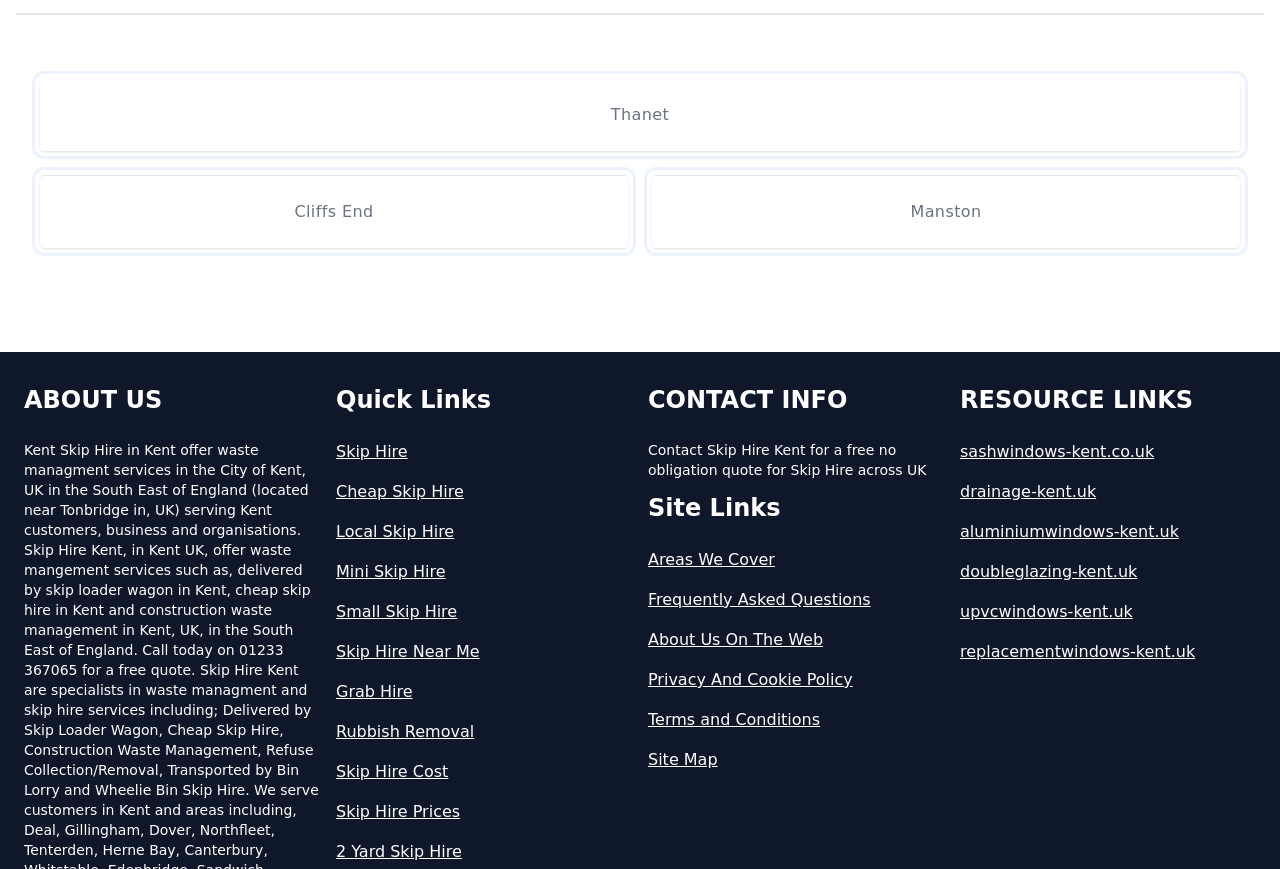Using a single word or phrase, answer the following question: 
What areas are covered by this skip hire service?

Kent